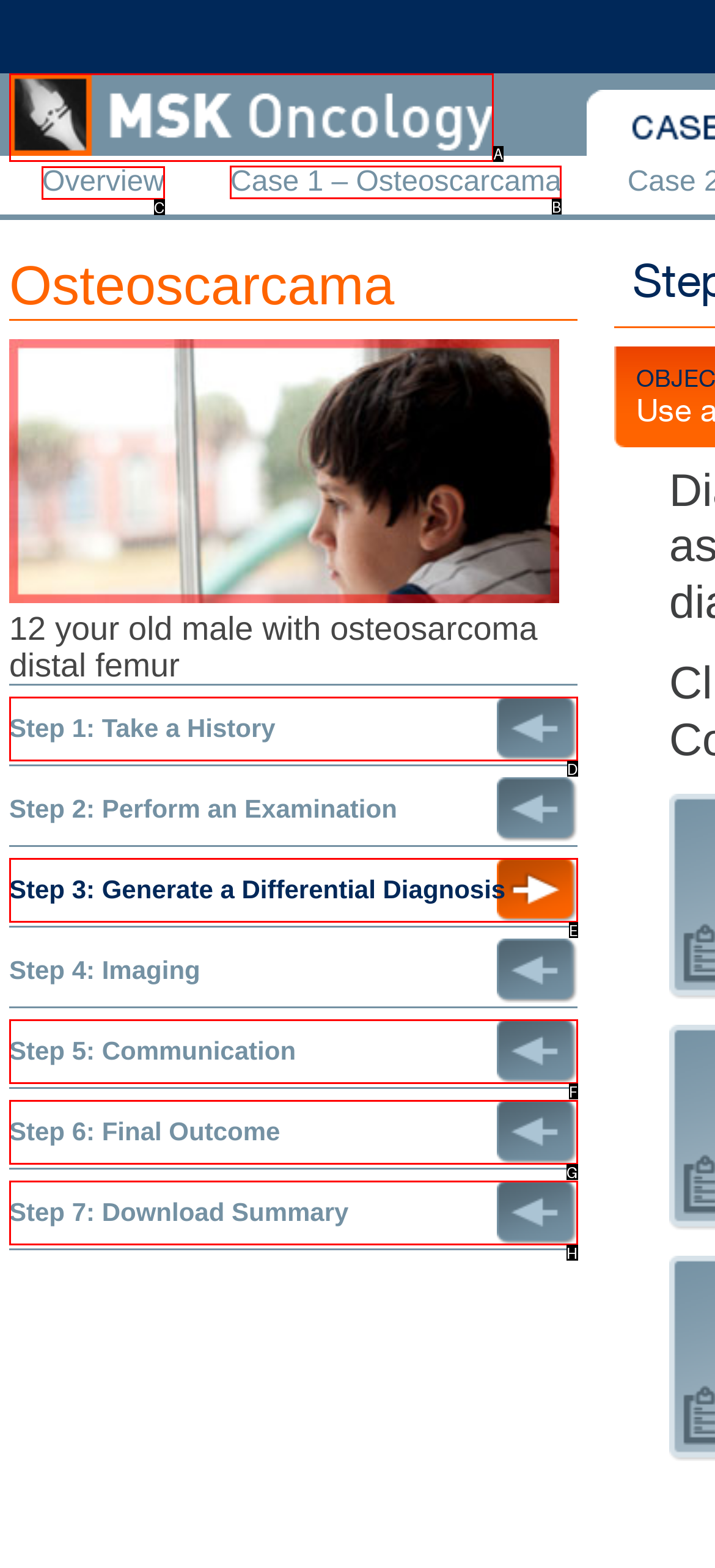Which option should be clicked to complete this task: view case 1 details
Reply with the letter of the correct choice from the given choices.

B